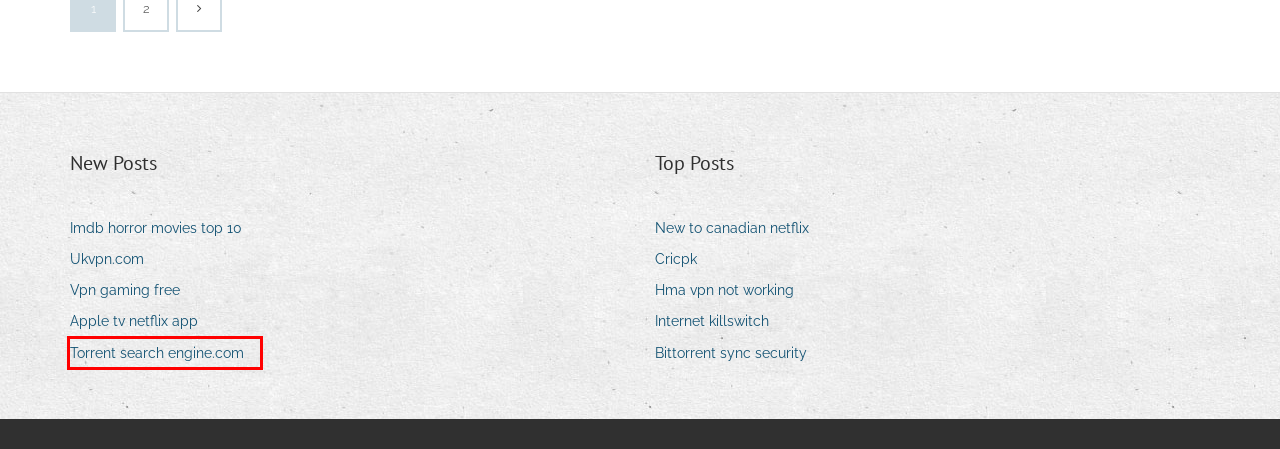Inspect the provided webpage screenshot, concentrating on the element within the red bounding box. Select the description that best represents the new webpage after you click the highlighted element. Here are the candidates:
A. Imdb horror movies top 10 ixsru
B. Ukvpn.com lddrh
C. Torrent search engine.com otnzq
D. Apple tv netflix app nvkuh
E. Derecho canonico pdf descargar
F. Chinese dice poker casino
G. Club princess casino trinidad vacancies
H. Libros de bioquimica gratis

C